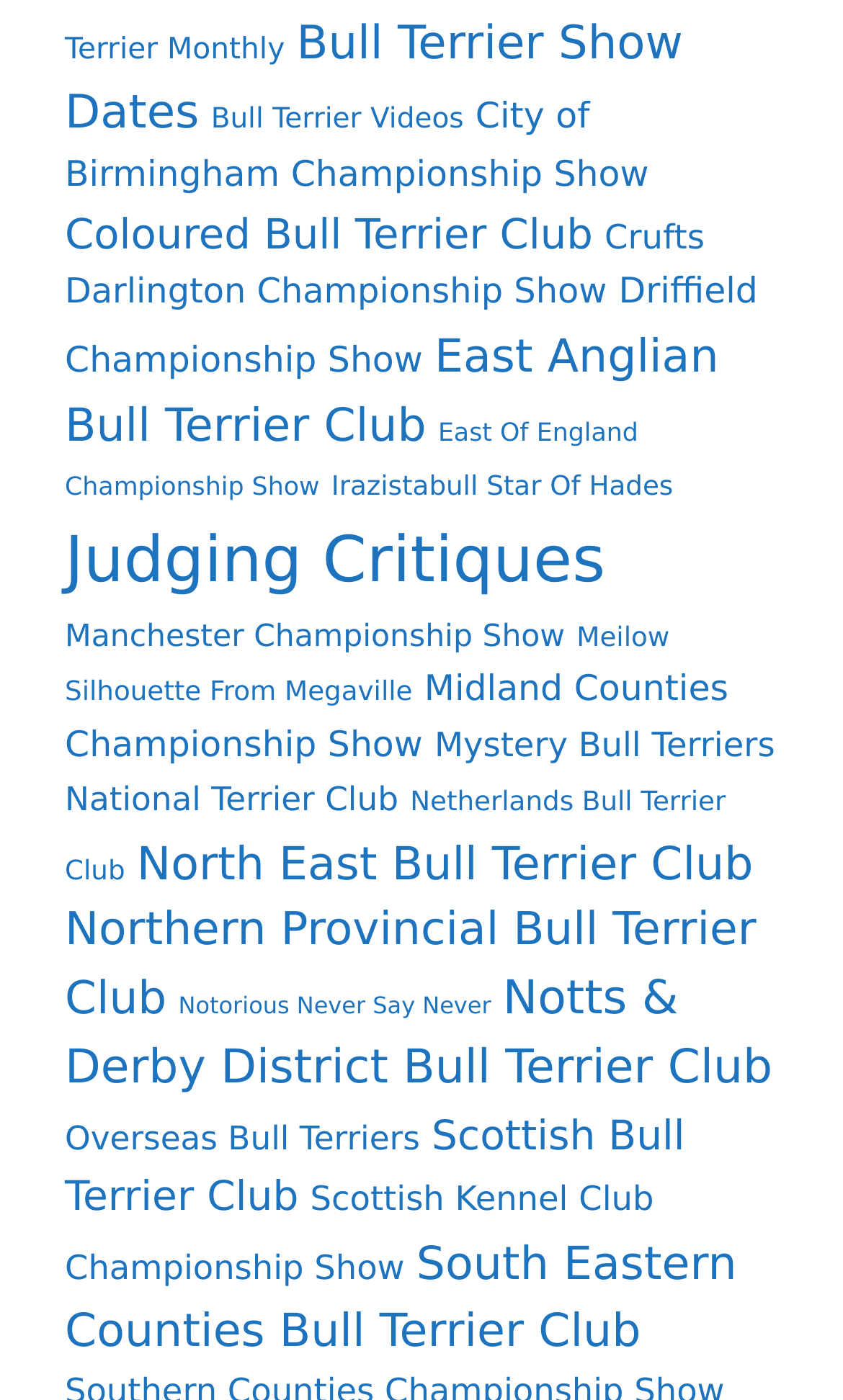Give a one-word or phrase response to the following question: How many items are in the 'Crufts' category?

12